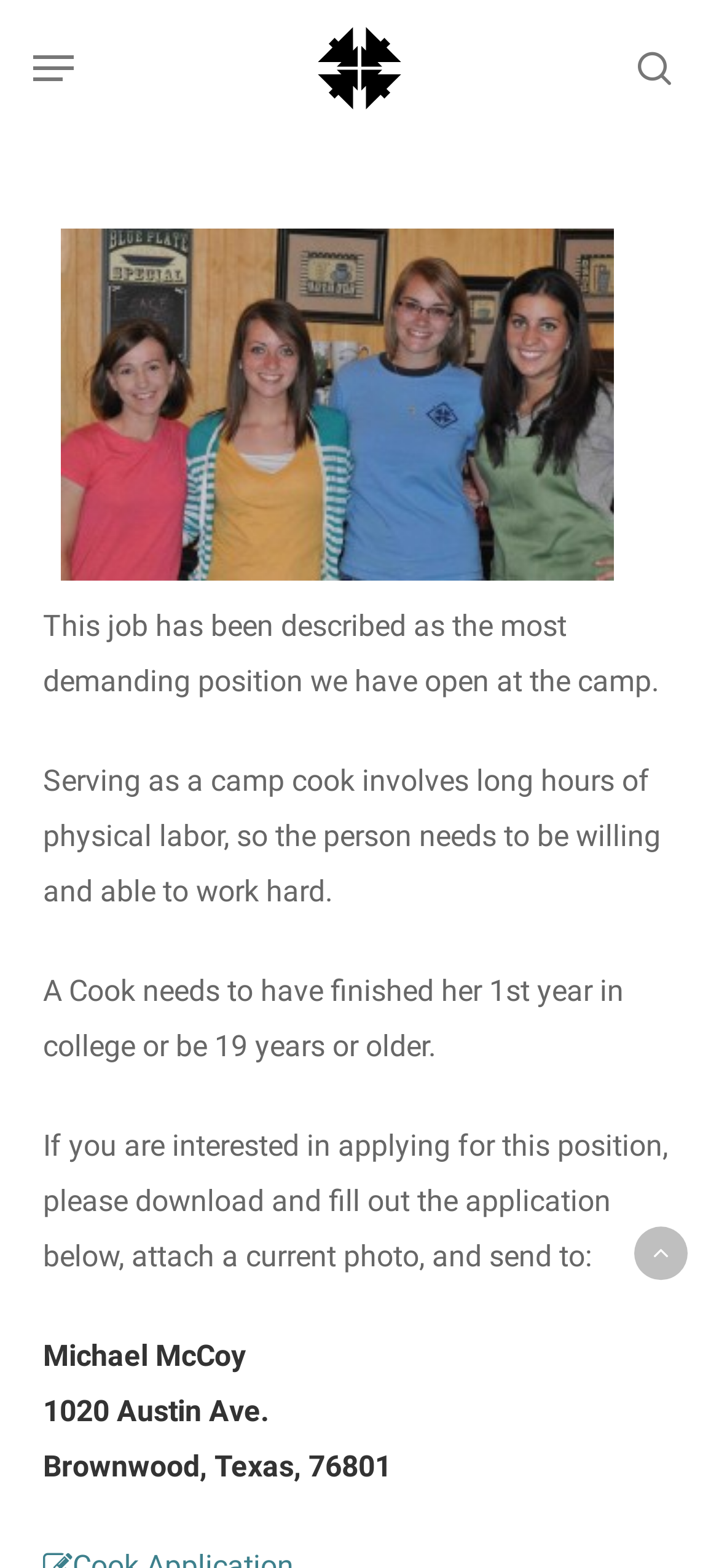What is the purpose of the webpage?
Please answer the question as detailed as possible.

The webpage appears to be an application page for a camp cook position, as it describes the job requirements and provides instructions on how to apply.